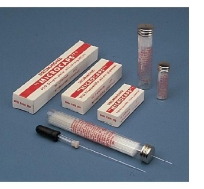What is the brand name of the syringes?
From the image, provide a succinct answer in one word or a short phrase.

MICROCAP